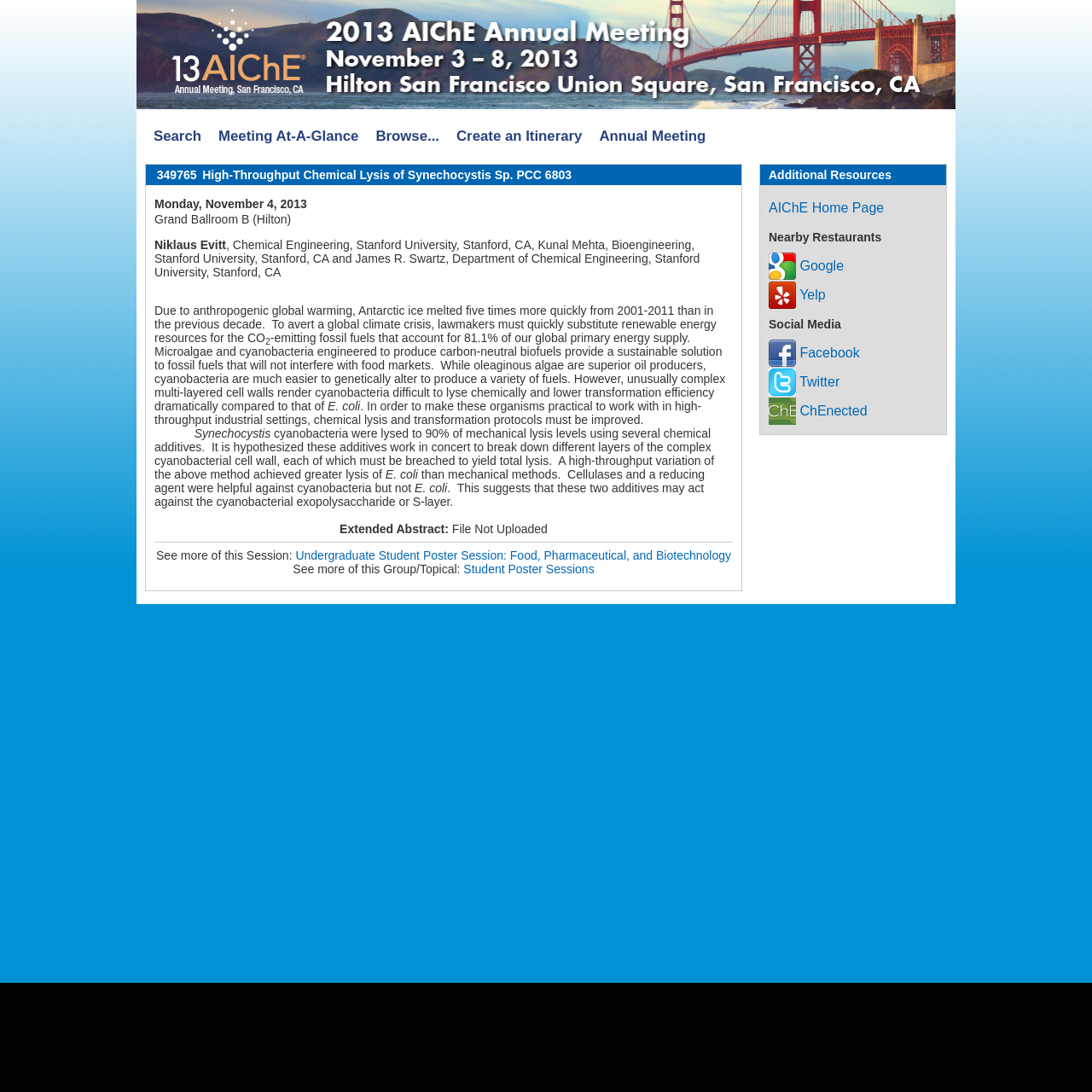Predict the bounding box for the UI component with the following description: "Meeting At-A-Glance".

[0.192, 0.112, 0.336, 0.138]